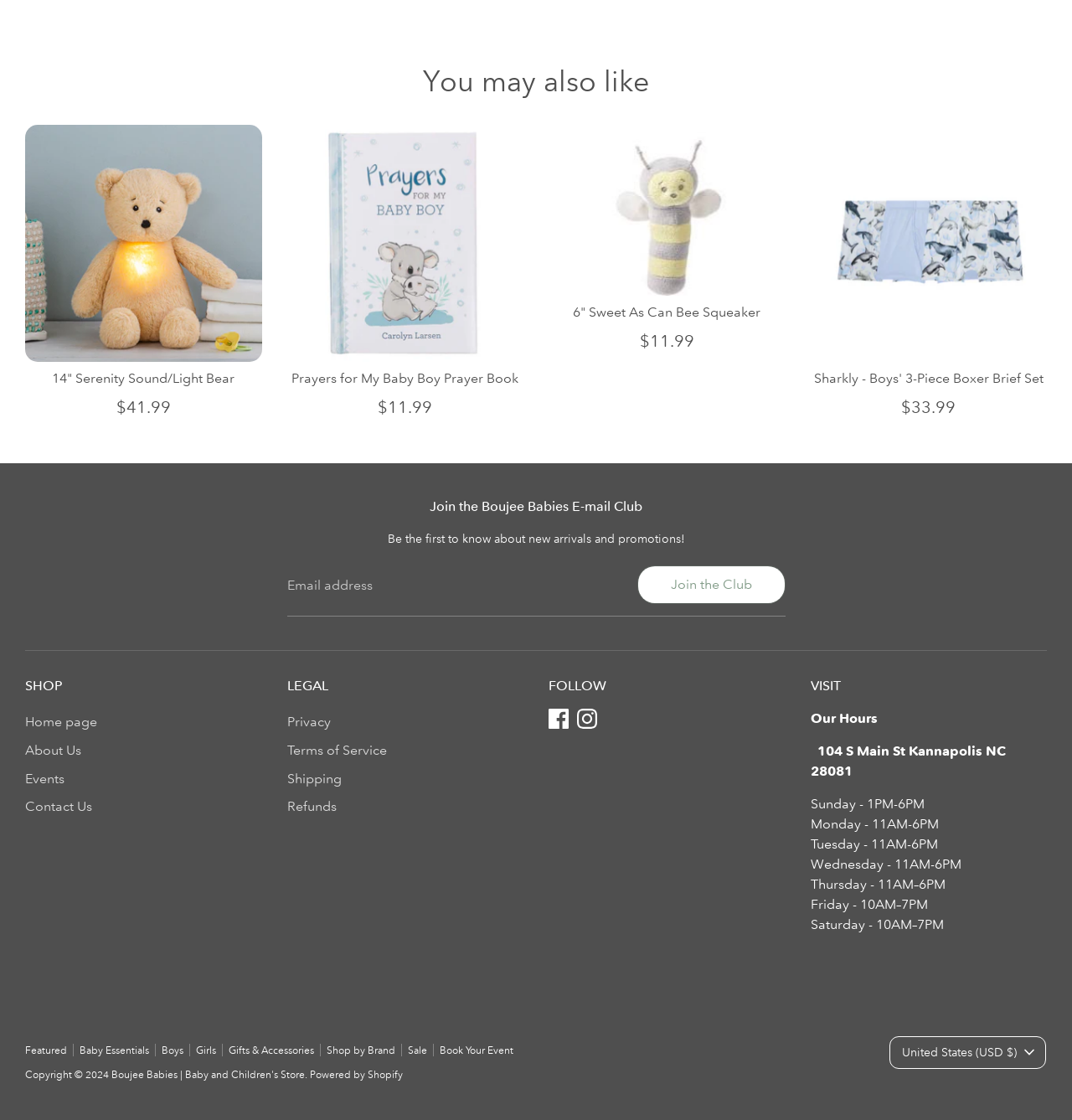Please identify the bounding box coordinates of where to click in order to follow the instruction: "Enter your name".

None